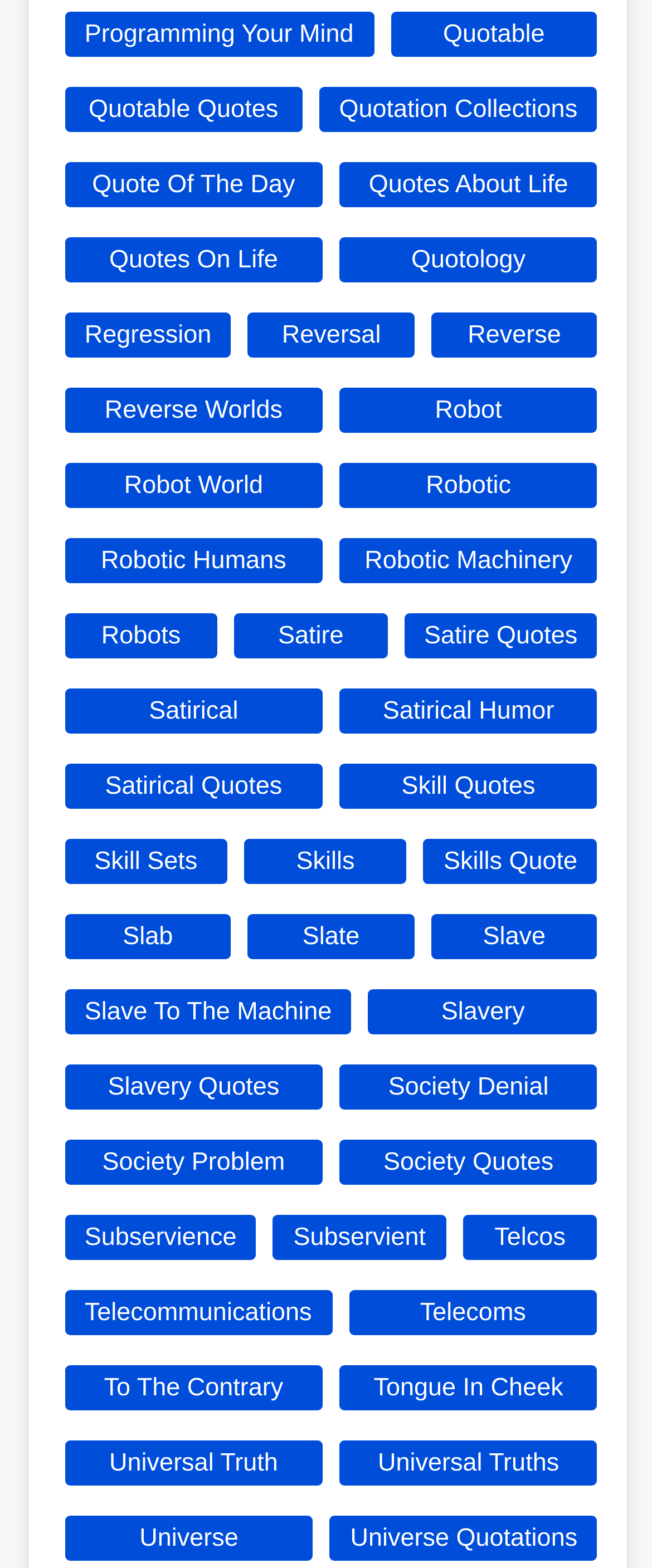What is the first quote category?
Look at the image and provide a short answer using one word or a phrase.

Programming Your Mind